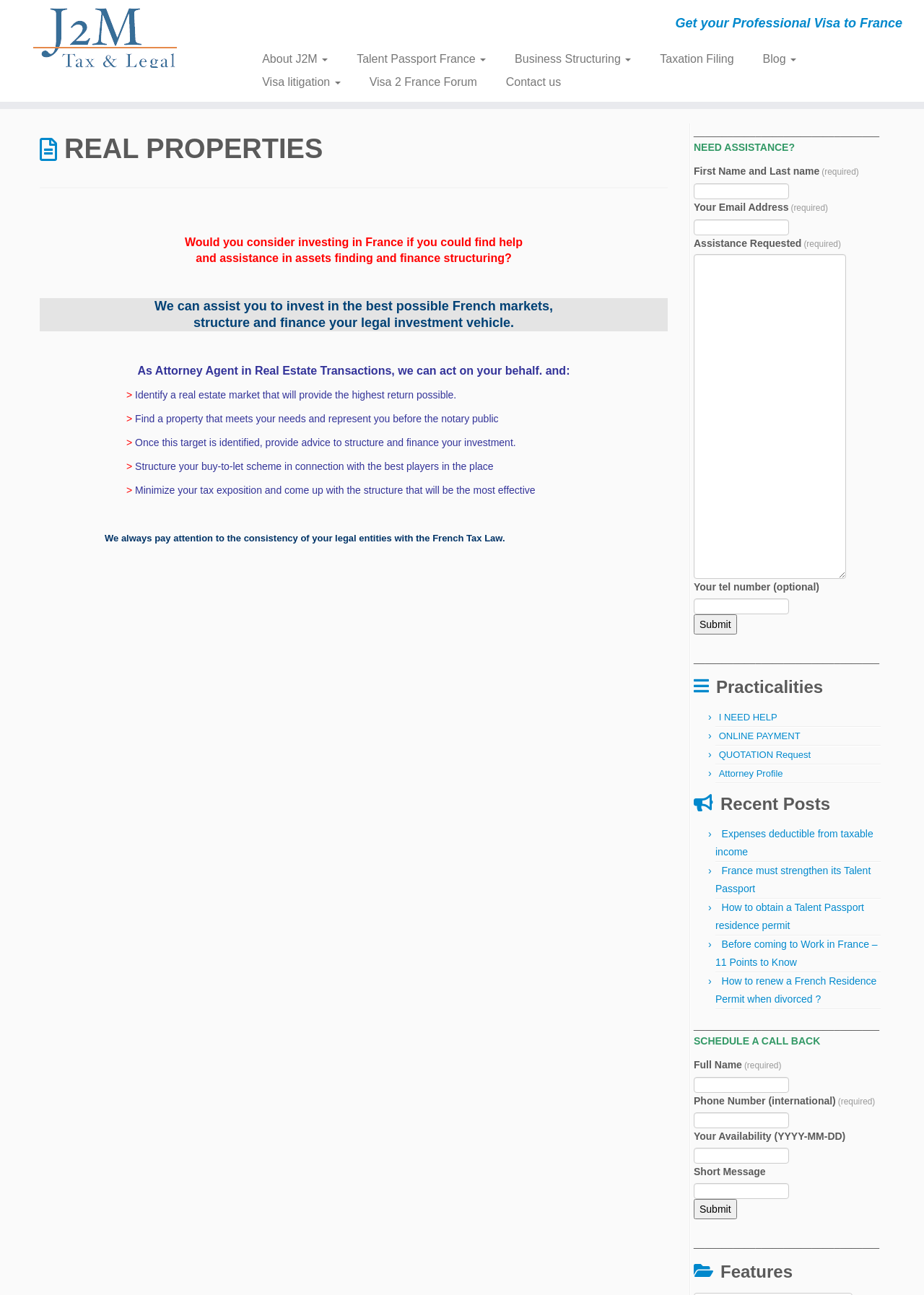Does the website provide information on recent posts or news?
Please provide a comprehensive answer based on the details in the screenshot.

The website has a section titled 'Recent Posts' with links to various articles, suggesting that it provides updates on news and information related to real estate investments in France.